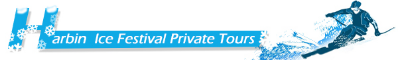What is the theme of the design?
Use the image to answer the question with a single word or phrase.

Winter sports